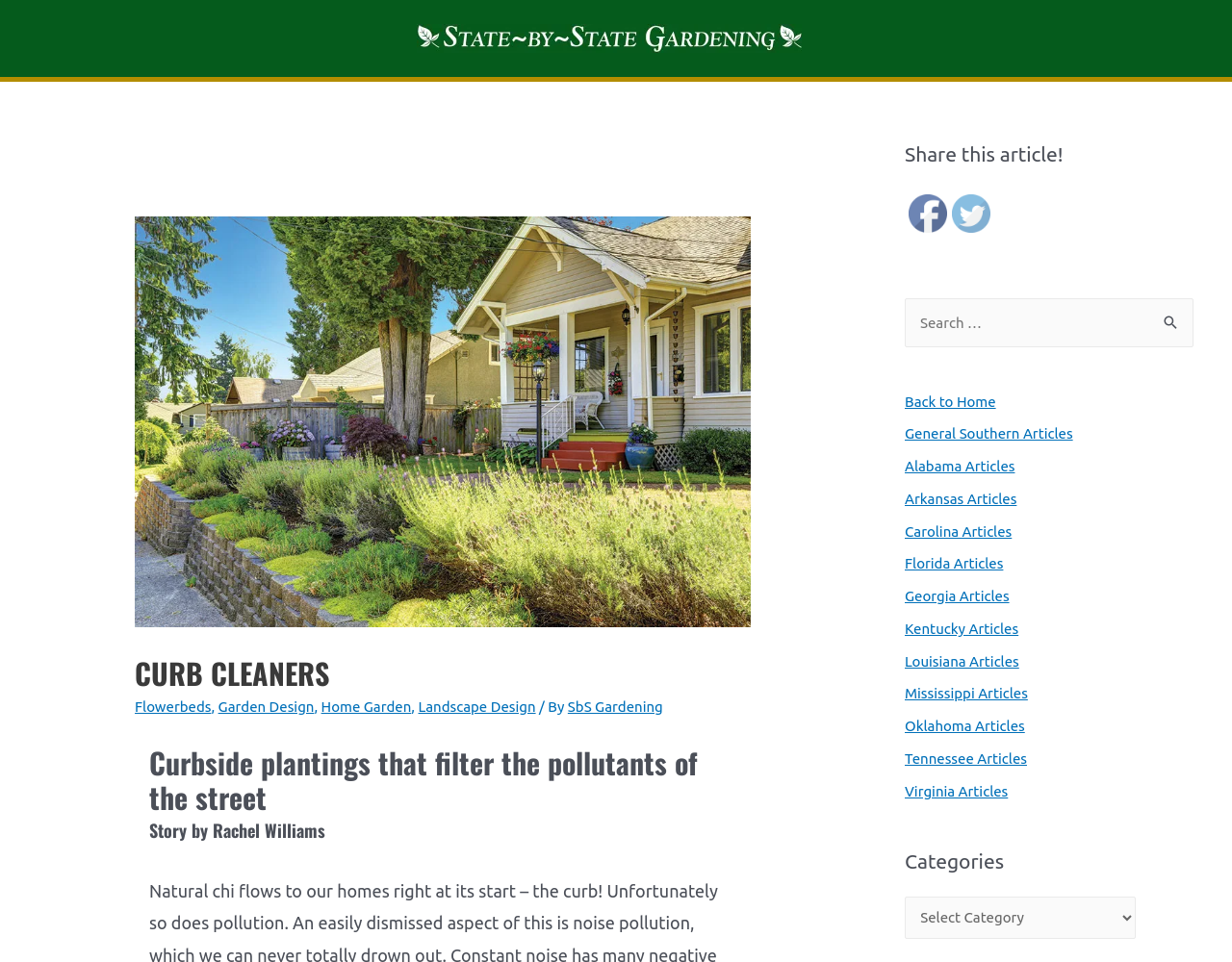Extract the bounding box coordinates for the HTML element that matches this description: "parent_node: Search for: value="Search"". The coordinates should be four float numbers between 0 and 1, i.e., [left, top, right, bottom].

[0.934, 0.31, 0.969, 0.35]